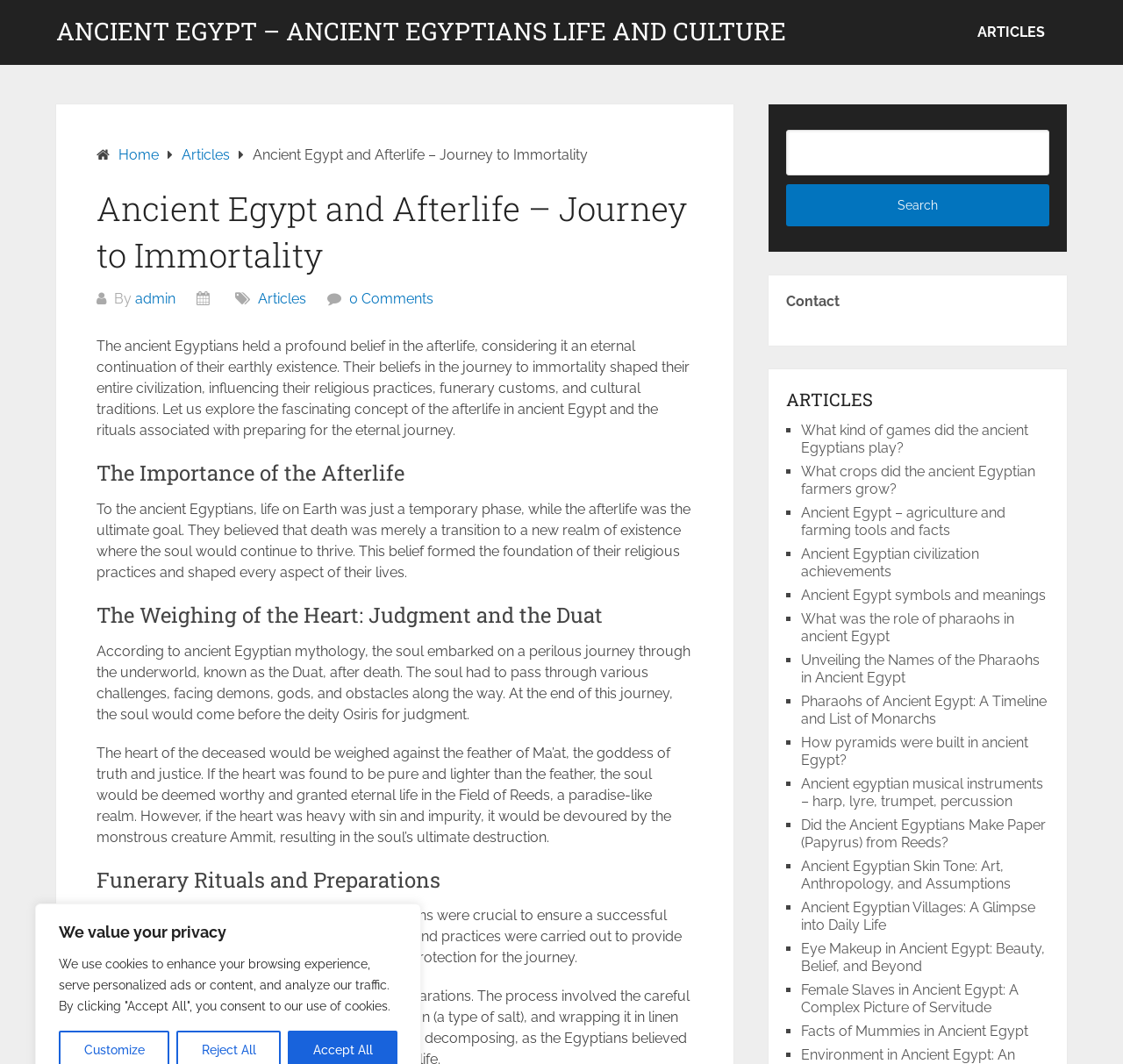Give a detailed account of the webpage.

This webpage is about Ancient Egypt and the afterlife, with a focus on the journey to immortality. At the top, there is a heading that reads "We value your privacy" and another heading that says "ANCIENT EGYPT – ANCIENT EGYPTIANS LIFE AND CULTURE". Below these headings, there are links to "Home", "Articles", and the title of the article "Ancient Egypt and Afterlife – Journey to Immortality".

The main content of the webpage is divided into sections, each with a heading that describes the topic. The first section is about the importance of the afterlife in ancient Egyptian culture, followed by sections on the weighing of the heart, funerary rituals and preparations, and other related topics.

Throughout the webpage, there are several paragraphs of text that provide information and facts about ancient Egypt and the afterlife. The text is accompanied by links to other articles on related topics, such as games, agriculture, and pharaohs in ancient Egypt.

On the right side of the webpage, there is a search bar and a list of links to other articles, each marked with a bullet point. The list includes topics such as ancient Egyptian symbols, pharaohs, pyramids, and music.

At the bottom of the webpage, there are links to "Contact" and "ARTICLES", as well as a list of links to other articles on ancient Egypt, including topics such as skin tone, villages, and eye makeup.